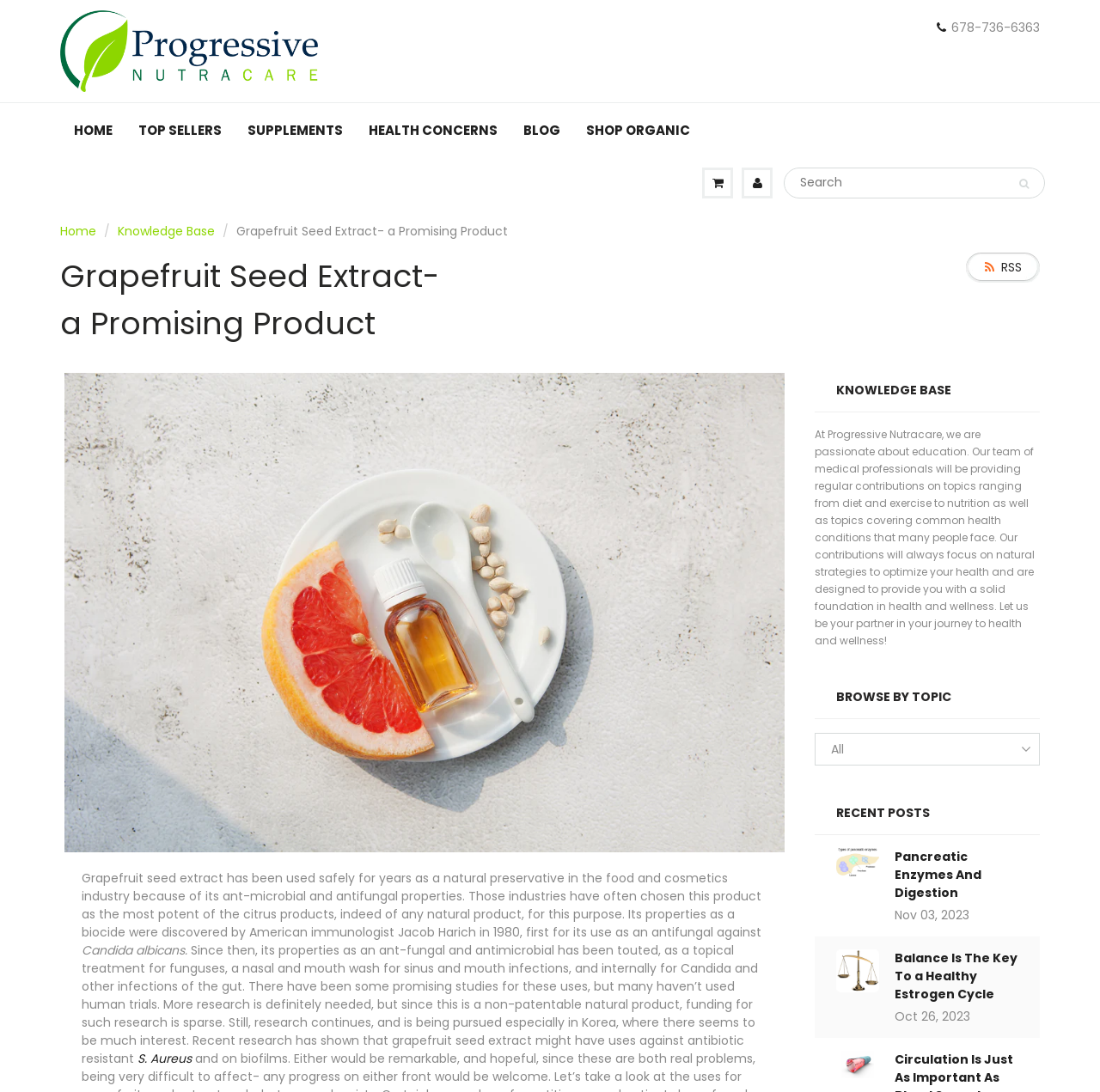Please analyze the image and give a detailed answer to the question:
What is the purpose of the 'SHOP ORGANIC' link?

I inferred the purpose of the link by its label 'SHOP ORGANIC', which suggests that it leads to a section of the website where users can purchase organic products.